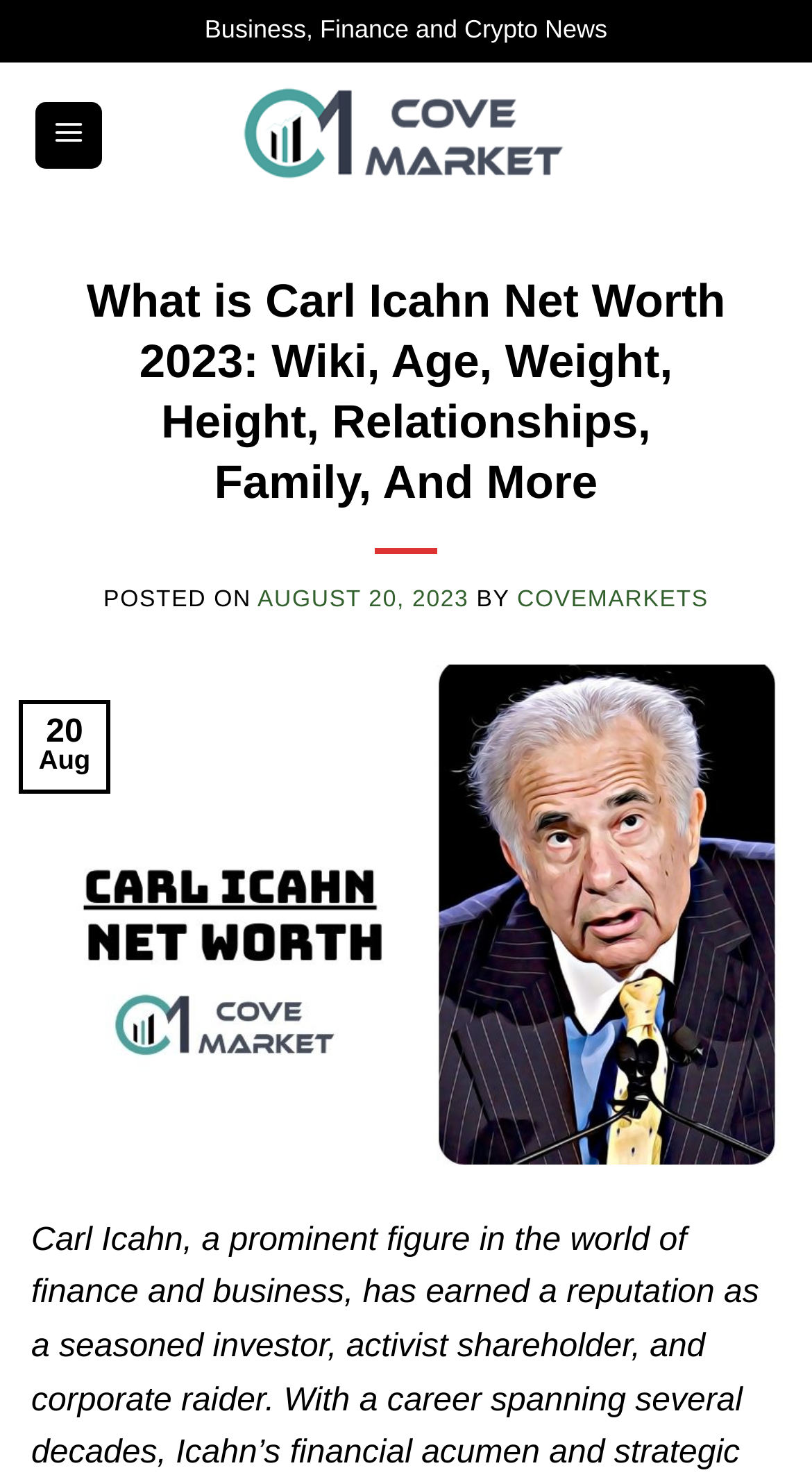Provide the text content of the webpage's main heading.

What is Carl Icahn Net Worth 2023: Wiki, Age, Weight, Height, Relationships, Family, And More